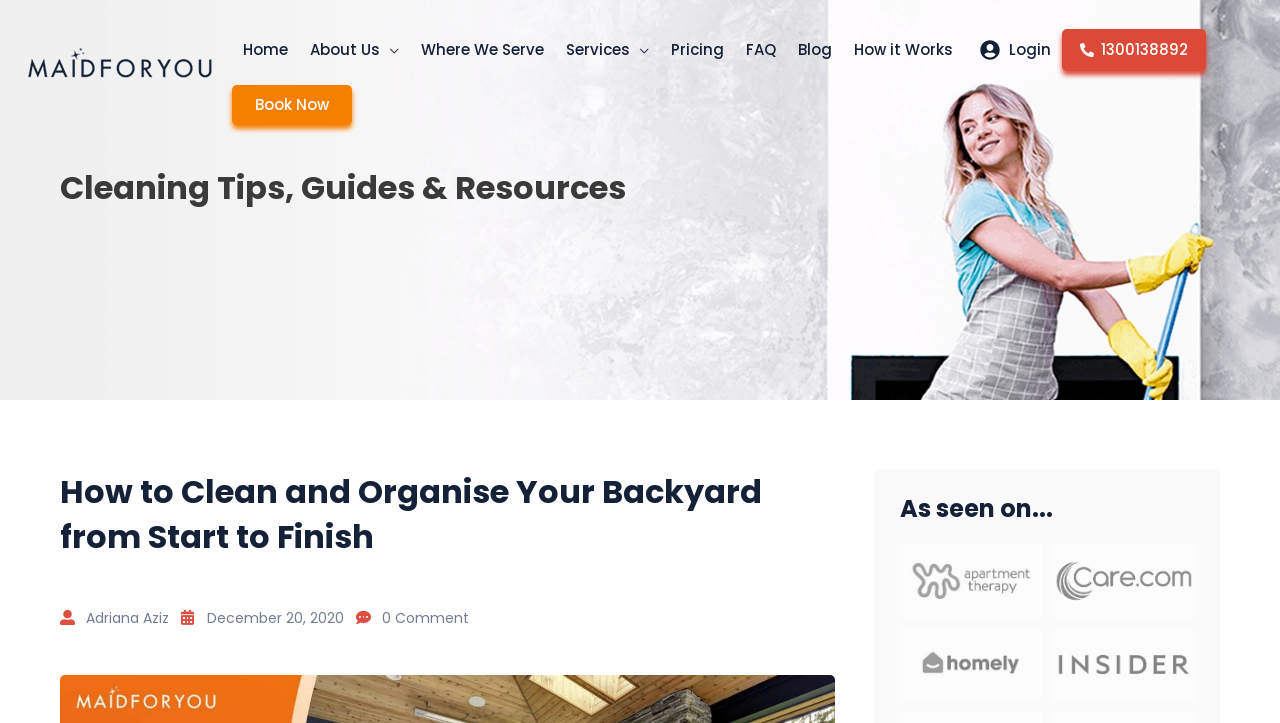Identify the headline of the webpage and generate its text content.

How to Clean and Organise Your Backyard from Start to Finish